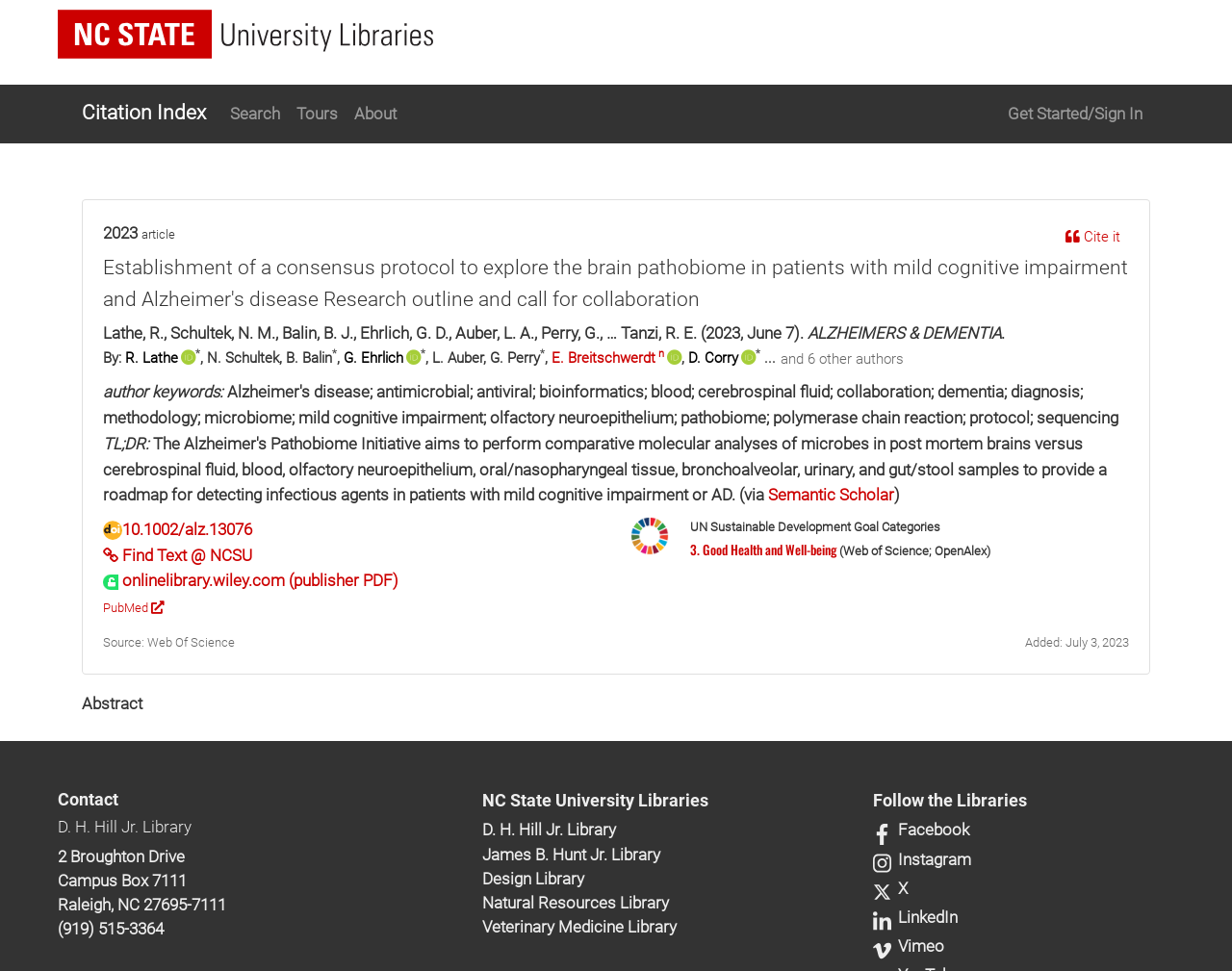Find the bounding box coordinates of the element I should click to carry out the following instruction: "View the abstract".

[0.066, 0.715, 0.116, 0.735]